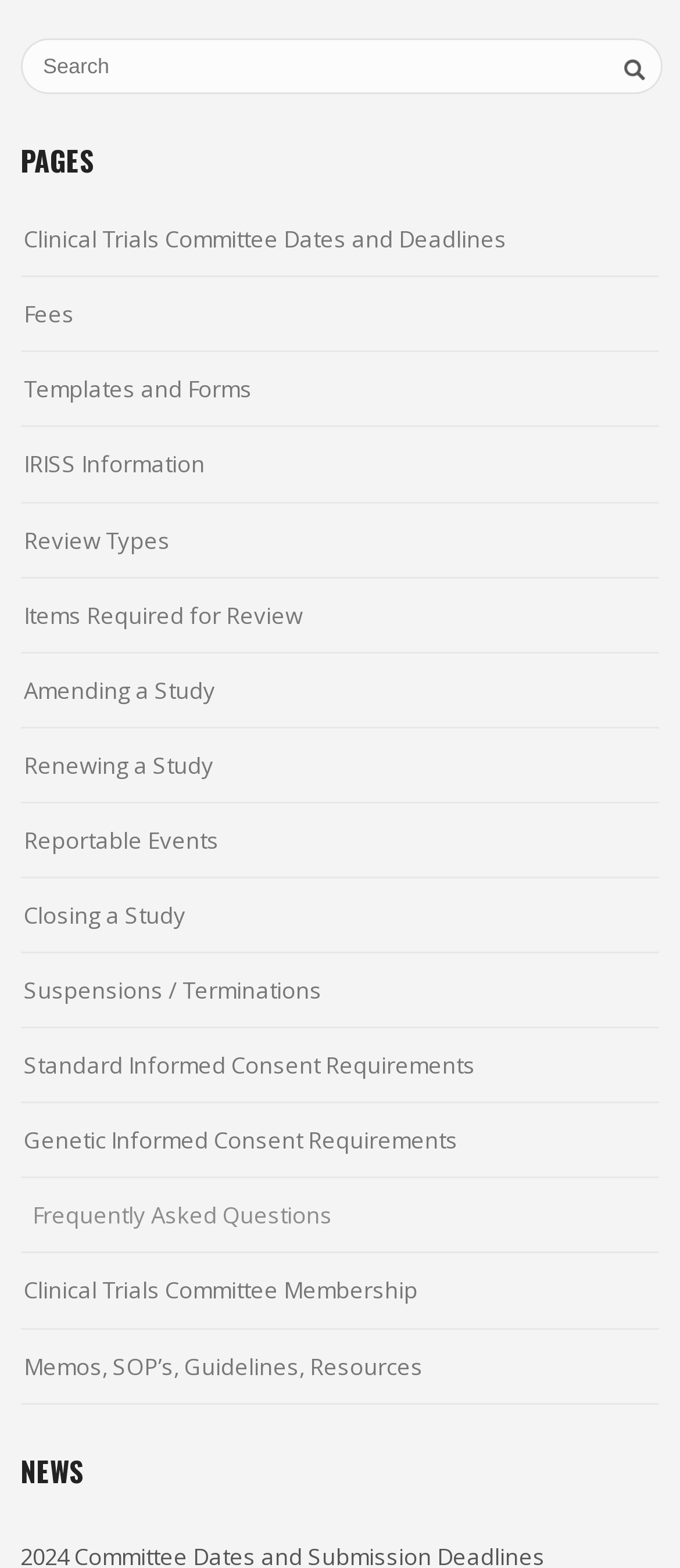What is the position of the 'NEWS' heading on the webpage?
Please provide a single word or phrase as the answer based on the screenshot.

Bottom